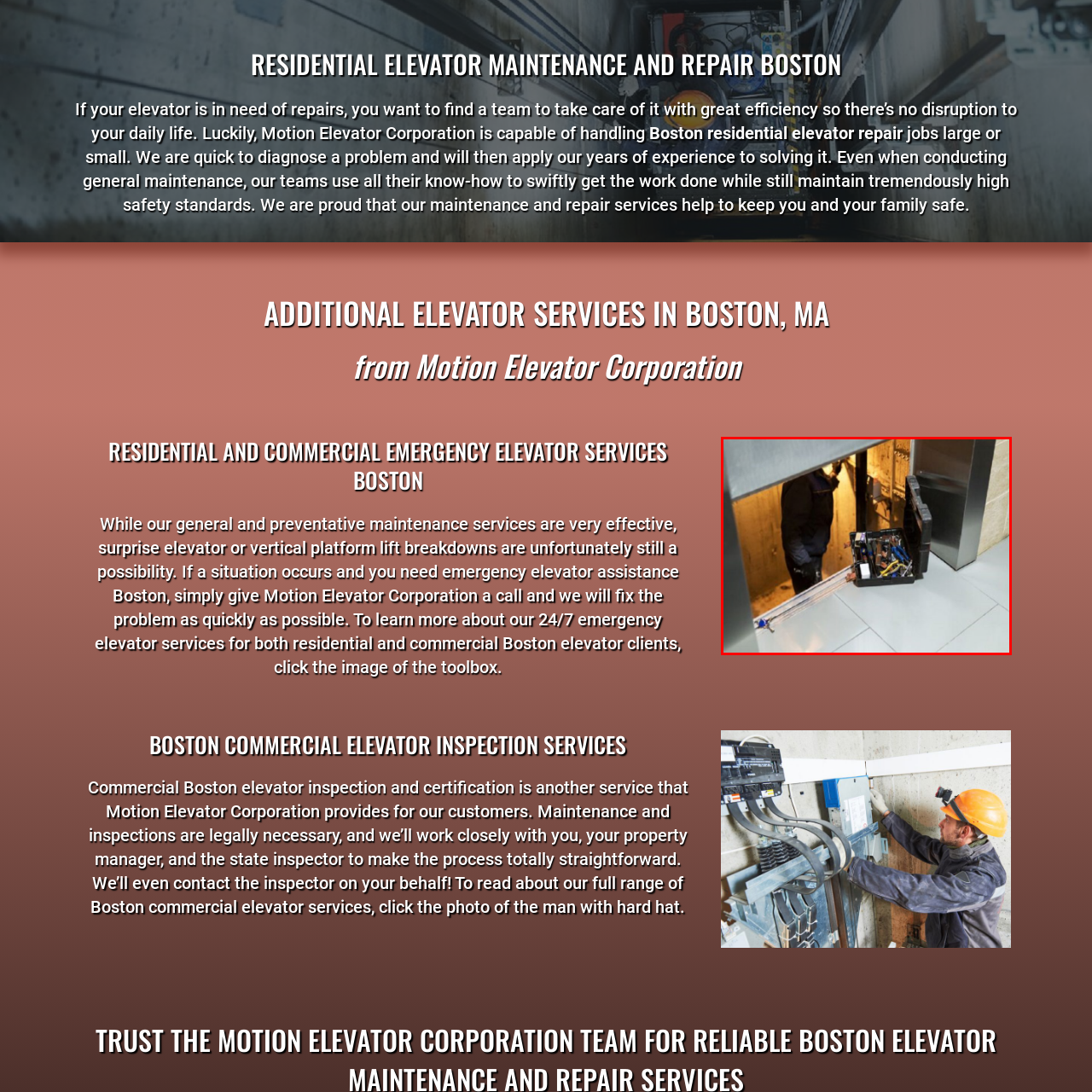Focus on the highlighted area in red, What color is the lighting in the elevator shaft? Answer using a single word or phrase.

Orange